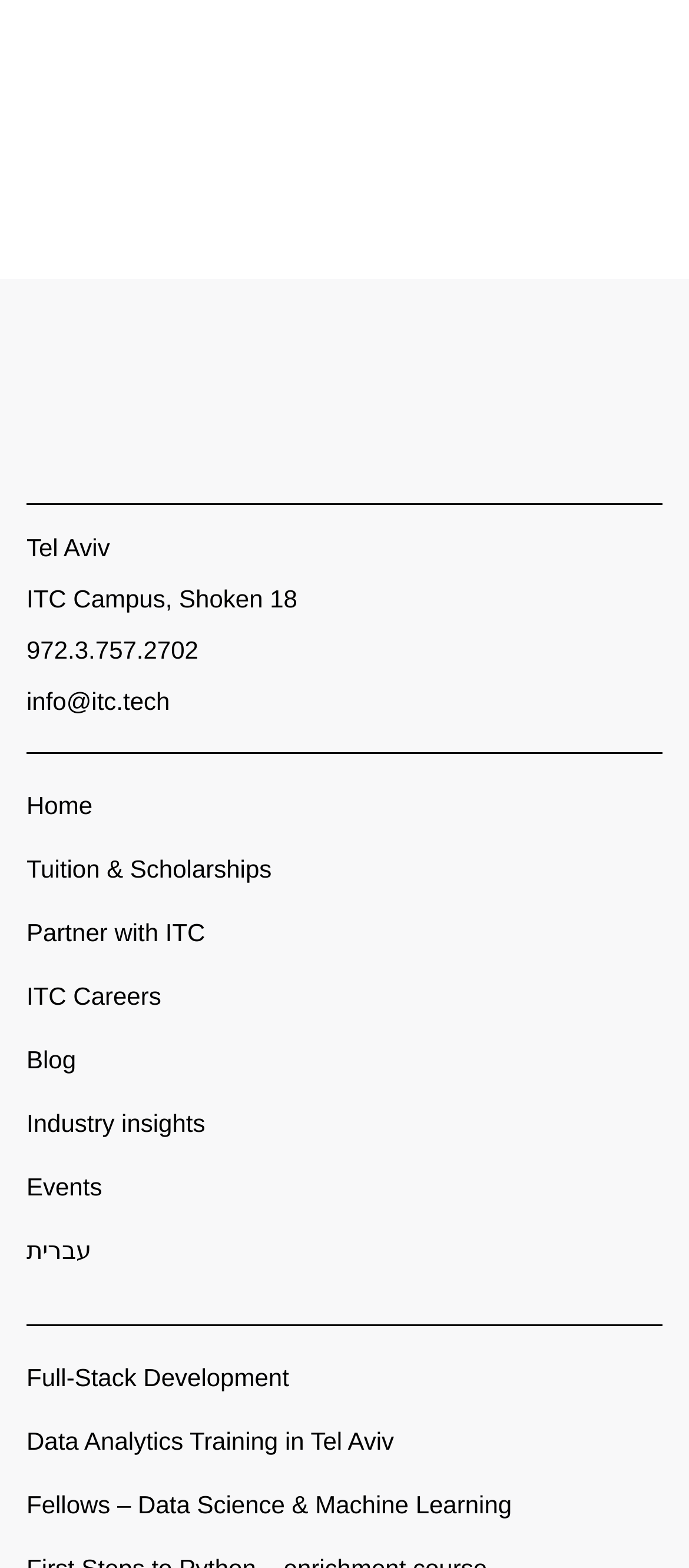What is the email address of ITC?
Kindly offer a comprehensive and detailed response to the question.

I found the link element 'info@itc.tech' which appears to be an email address.